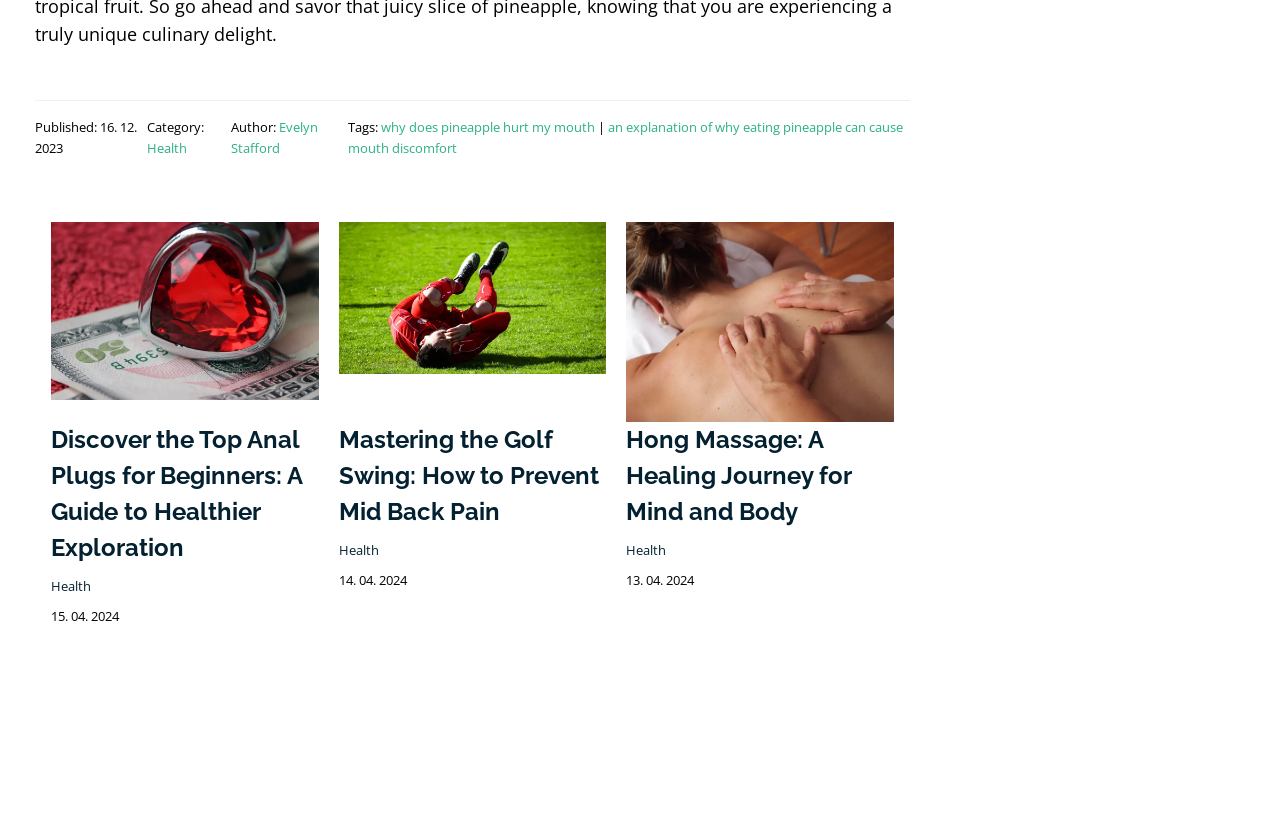How many articles are on this webpage?
Please provide a single word or phrase based on the screenshot.

3